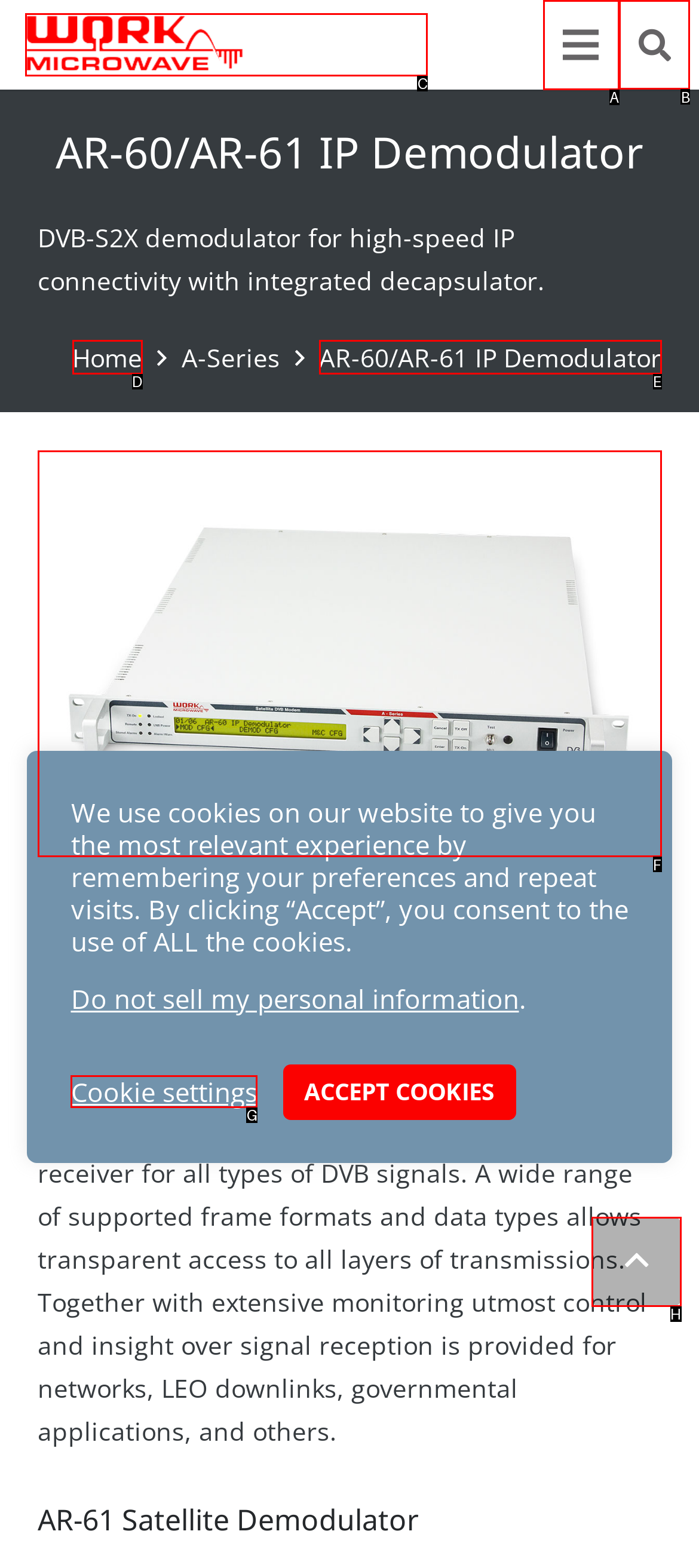Identify the letter of the UI element you need to select to accomplish the task: Search for something.
Respond with the option's letter from the given choices directly.

B